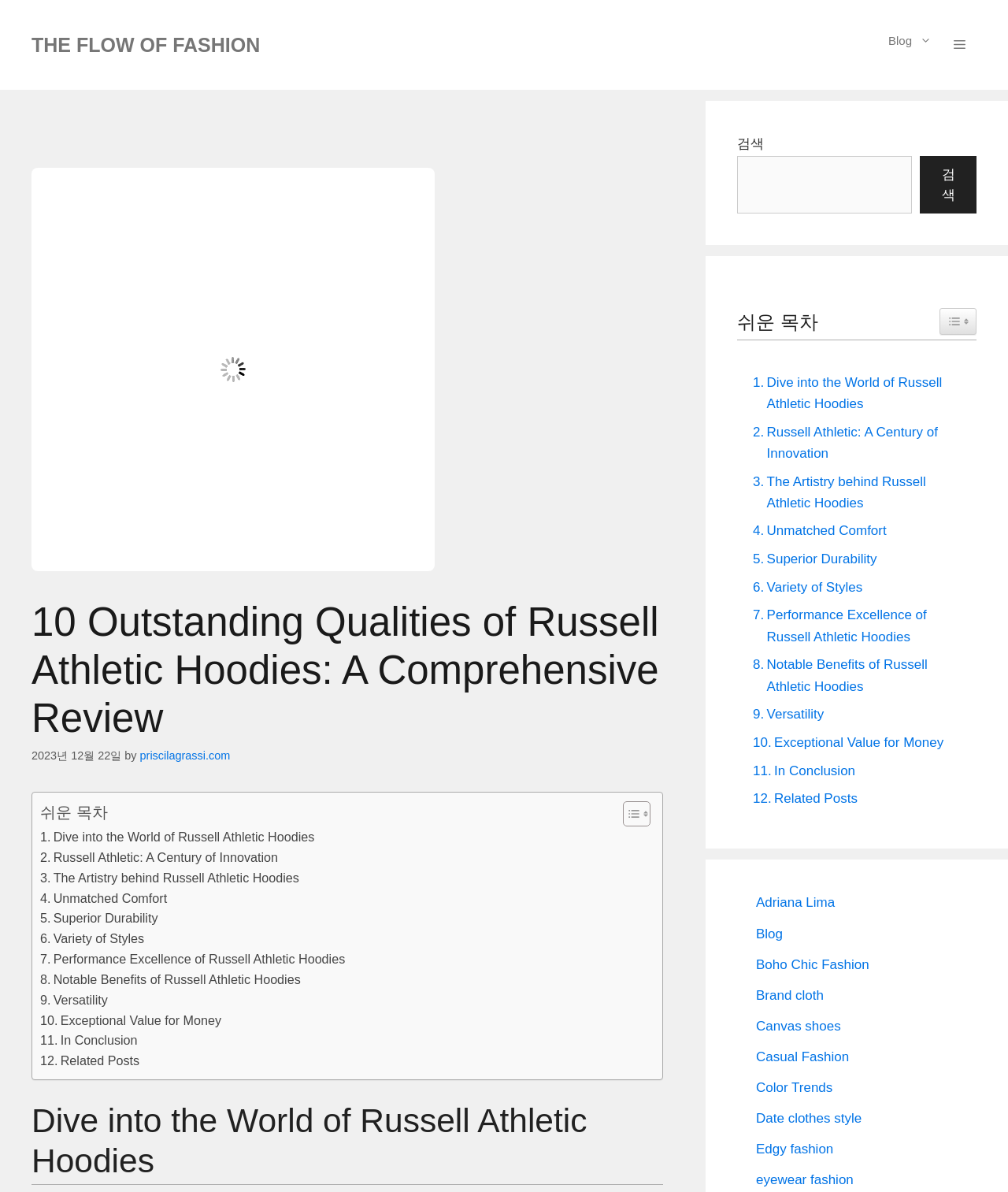Based on the image, give a detailed response to the question: How many links are there in the primary navigation?

I counted the number of link elements within the navigation element with the role 'Primary', and found 3 links: 'Blog', 'Open Off-Canvas Panel', and the image link.